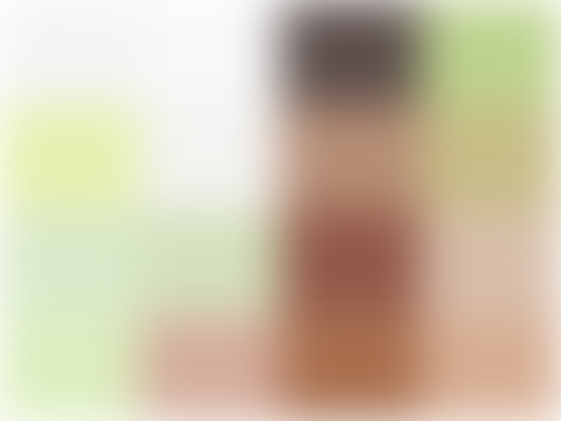Can you give a comprehensive explanation to the question given the content of the image?
What is the theme of the accompanying text?

The caption states that the accompanying text invites individuals to embark on a new journey toward self-care and aesthetic fulfillment, which implies that the theme is focused on personal beauty goals and self-improvement.